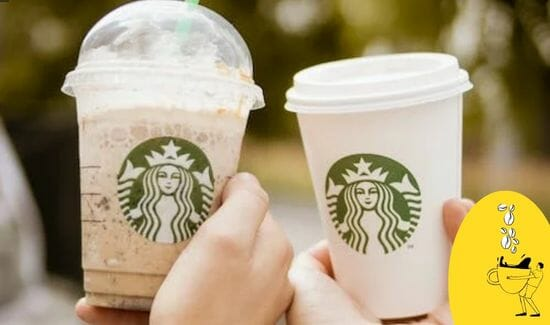Provide a thorough description of the image.

The image depicts two hands holding Starbucks beverages: on the left, a Frappuccino adorned with whipped cream, and on the right, a classic Starbucks coffee in a white cup. The Frappuccino, often recognized for its indulgent flavors and creamy texture, highlights the brand's more indulgent offerings that can be high in calories and sugar. In contrast, the white cup represents a healthier choice, aligning with suggestions on how to enjoy Starbucks drinks while minimizing calories and sugar. A playful graphic in the bottom right corner features a cheerful character holding a cup, reinforcing the idea of enjoying coffee in a fun and mindful way. This image encapsulates the theme of balancing indulgence with health-conscious choices.